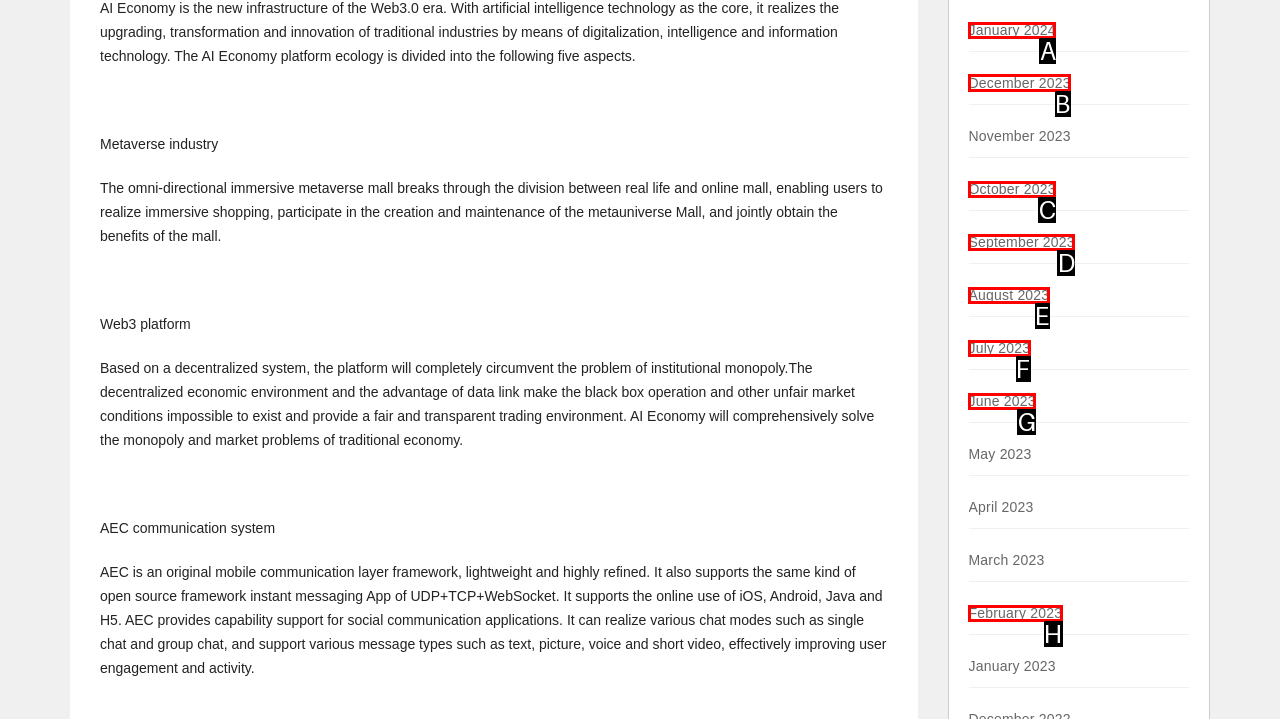Decide which UI element to click to accomplish the task: Click on December 2023
Respond with the corresponding option letter.

B